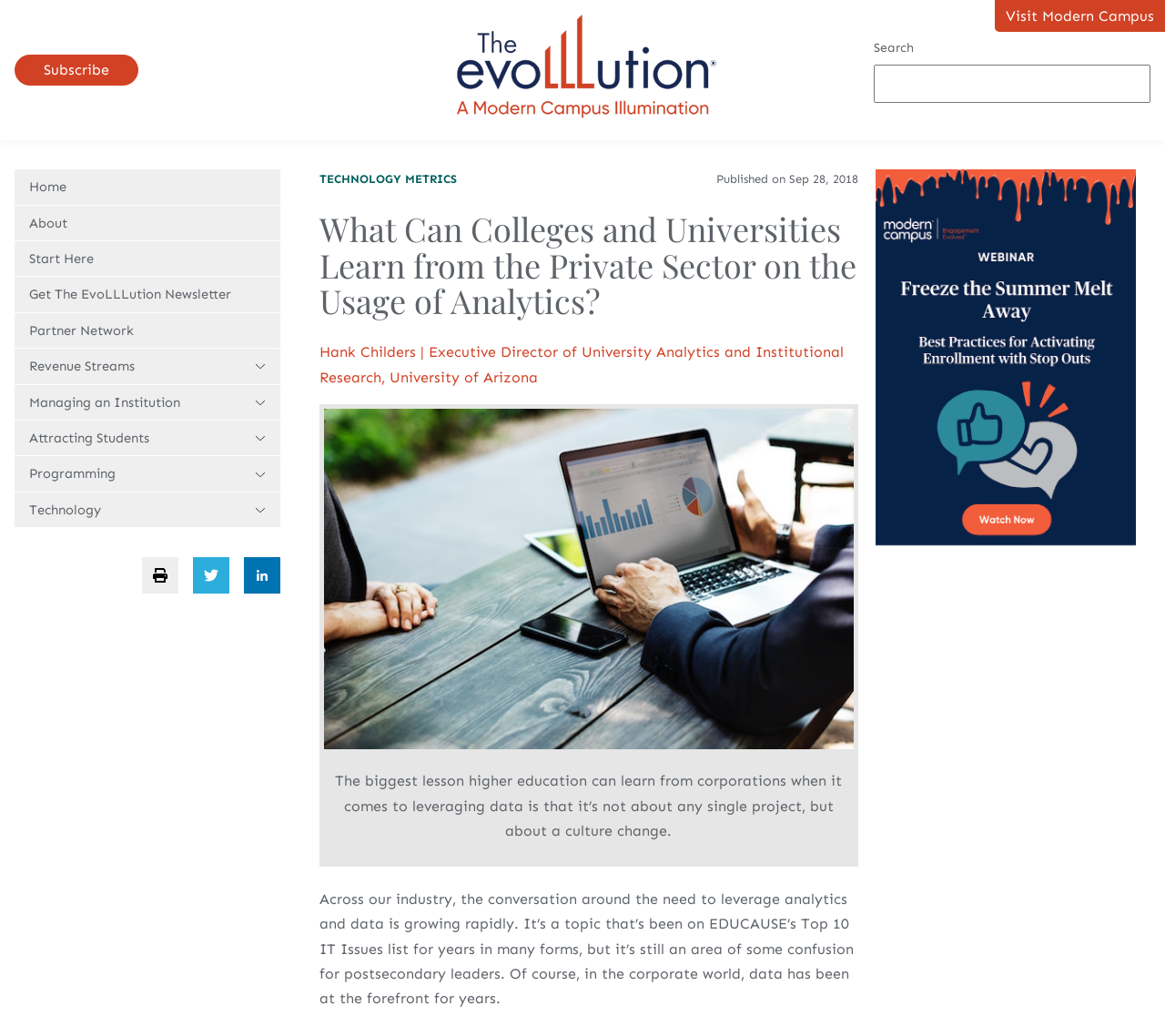Pinpoint the bounding box coordinates for the area that should be clicked to perform the following instruction: "Visit Modern Campus".

[0.854, 0.0, 1.0, 0.031]